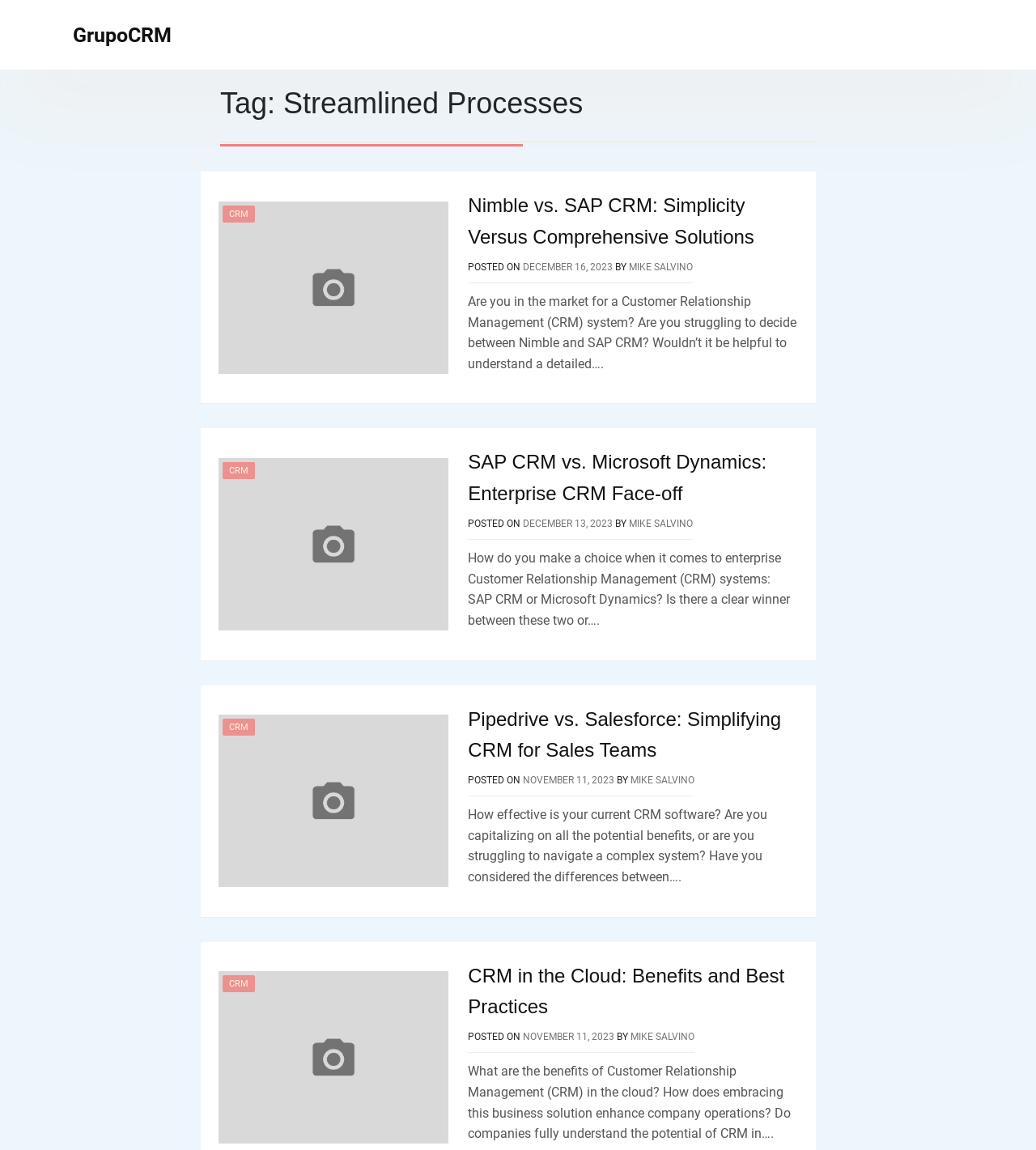Locate the bounding box coordinates of the clickable region to complete the following instruction: "Explore the article about SAP CRM vs. Microsoft Dynamics."

[0.452, 0.387, 0.77, 0.441]